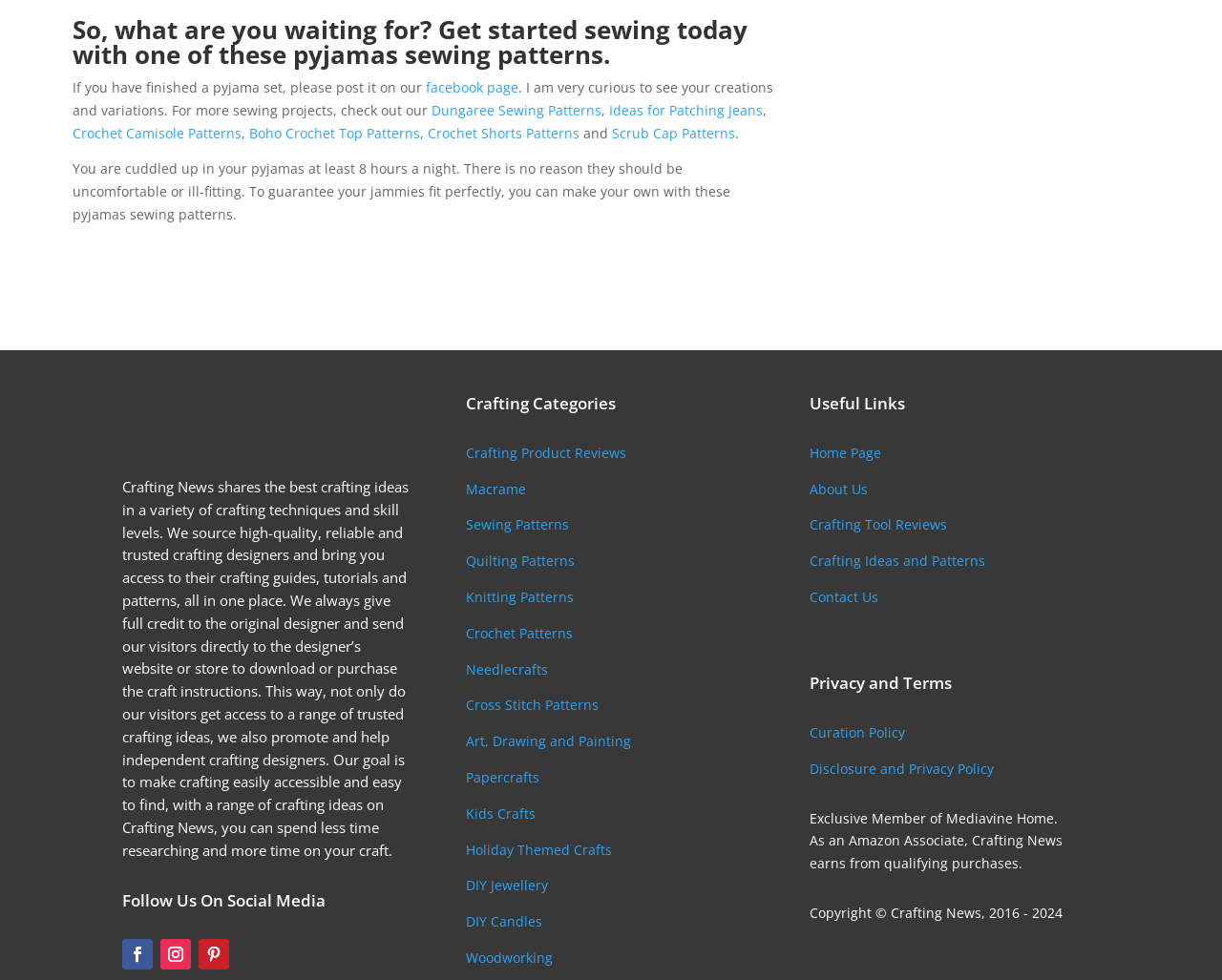Locate the bounding box coordinates of the element's region that should be clicked to carry out the following instruction: "Follow Crafting News on social media". The coordinates need to be four float numbers between 0 and 1, i.e., [left, top, right, bottom].

[0.1, 0.958, 0.125, 0.989]